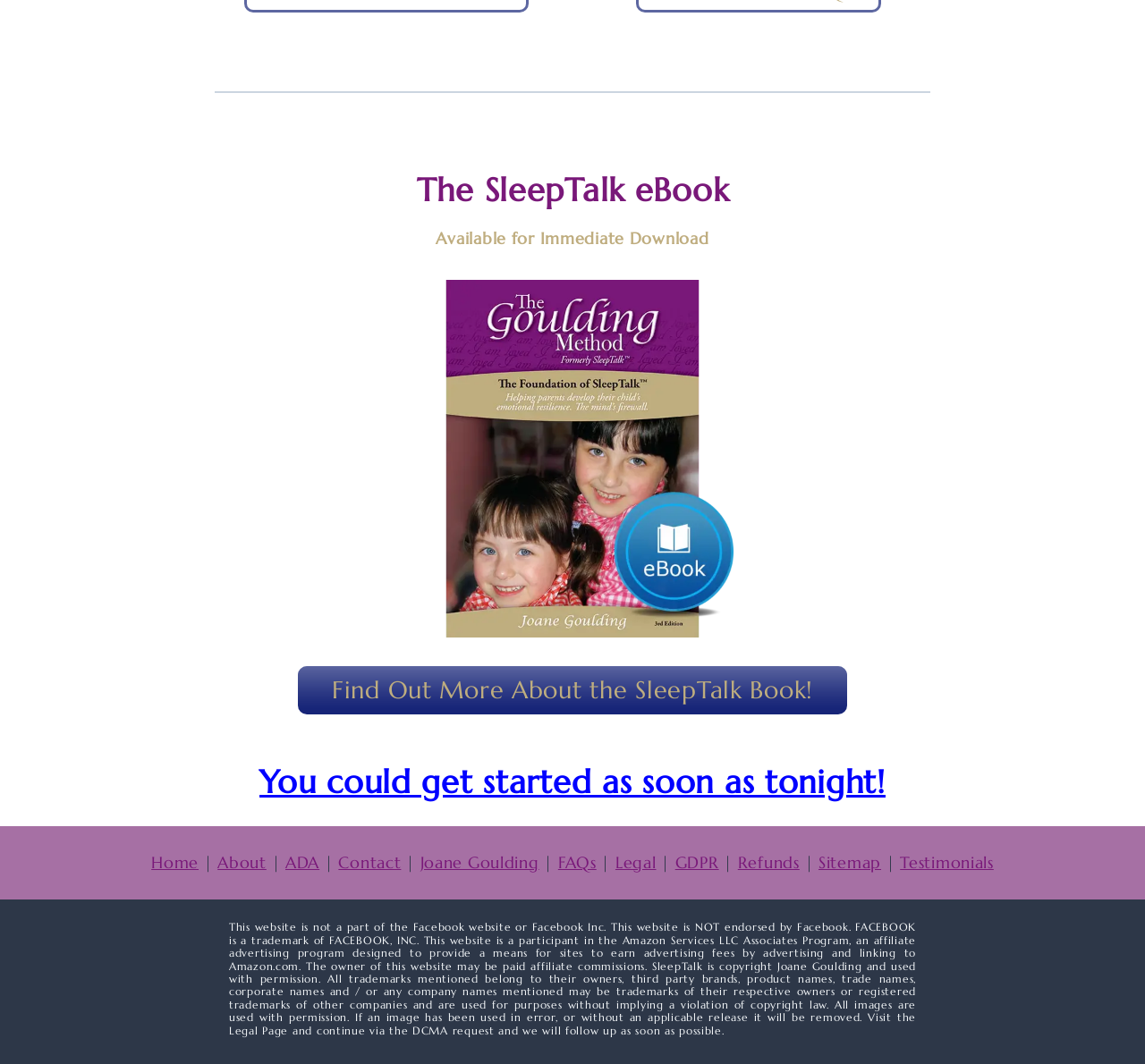Using the elements shown in the image, answer the question comprehensively: What is the purpose of the webpage?

The webpage has a prominent heading 'The SleepTalk eBook' and several links related to the eBook, such as 'Available for Immediate Download' and 'Find Out More About the SleepTalk Book!'. This suggests that the purpose of the webpage is to promote the SleepTalk eBook.